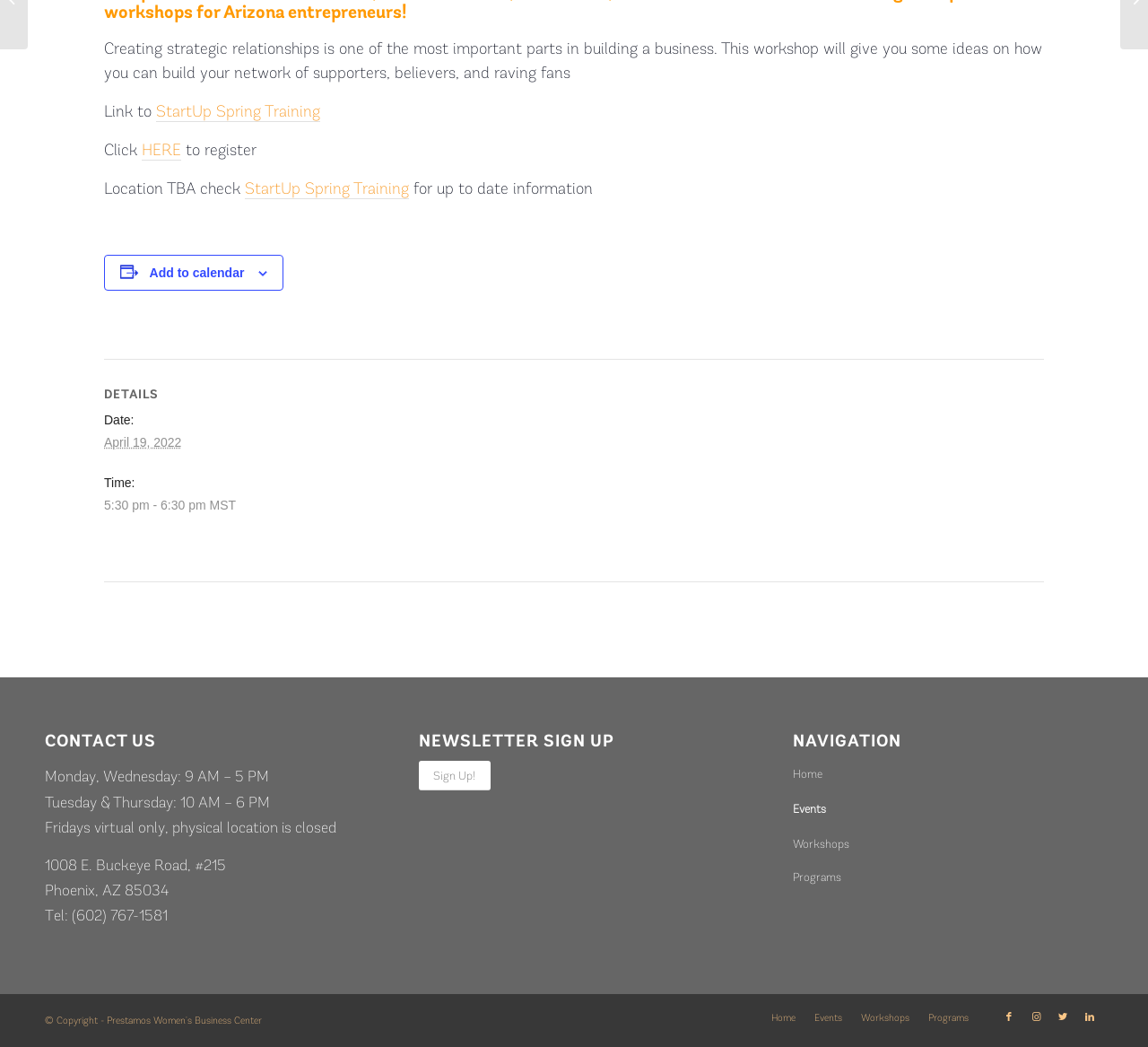Given the element description, predict the bounding box coordinates in the format (top-left x, top-left y, bottom-right x, bottom-right y). Make sure all values are between 0 and 1. Here is the element description: HERE

[0.123, 0.133, 0.158, 0.153]